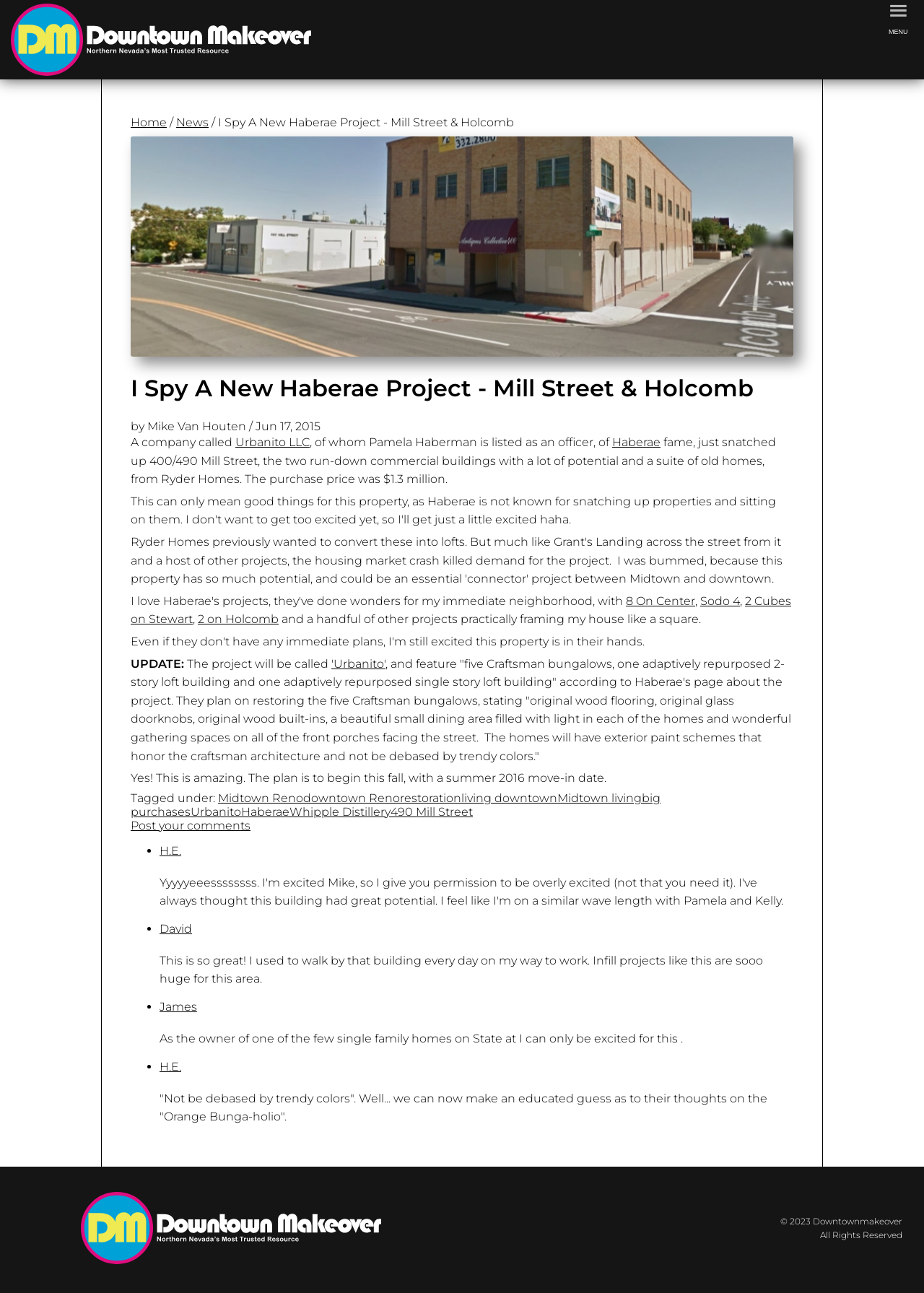Identify the bounding box coordinates for the region of the element that should be clicked to carry out the instruction: "Click the 'Home' link". The bounding box coordinates should be four float numbers between 0 and 1, i.e., [left, top, right, bottom].

[0.141, 0.089, 0.18, 0.1]